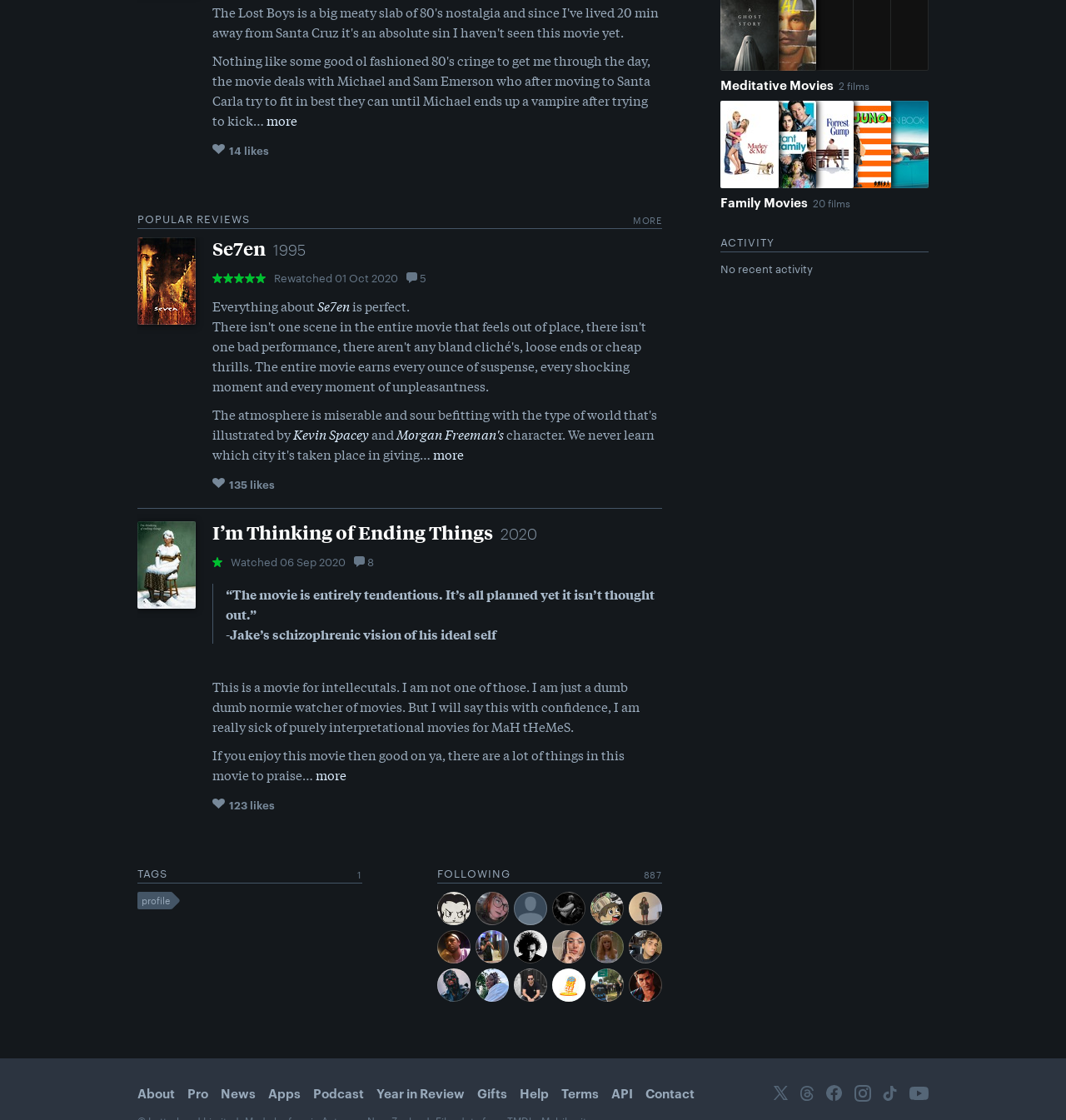Extract the bounding box of the UI element described as: "Best Organic Eco-friendly Cleaning Products".

None